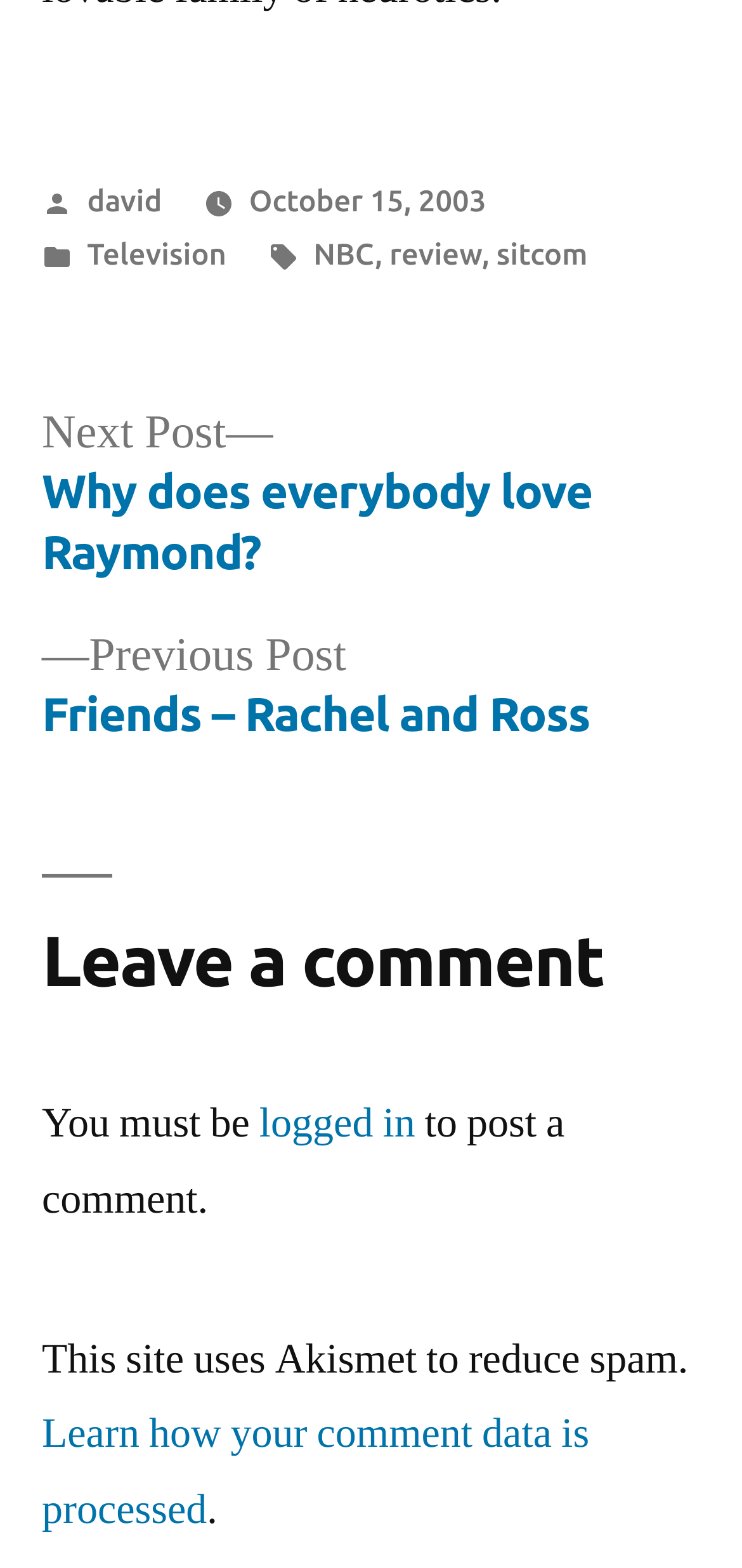Use a single word or phrase to answer this question: 
What is required to post a comment?

logged in